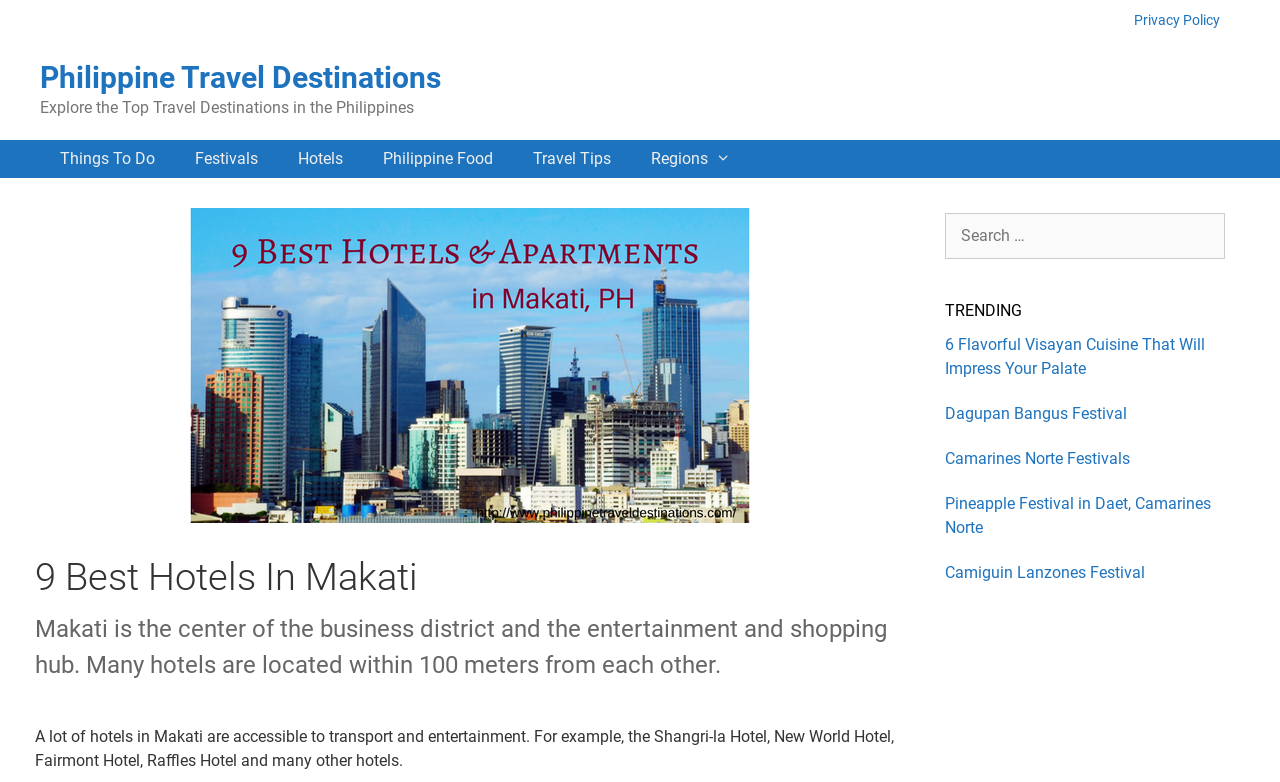Please provide a brief answer to the following inquiry using a single word or phrase:
How many trending articles are listed?

5